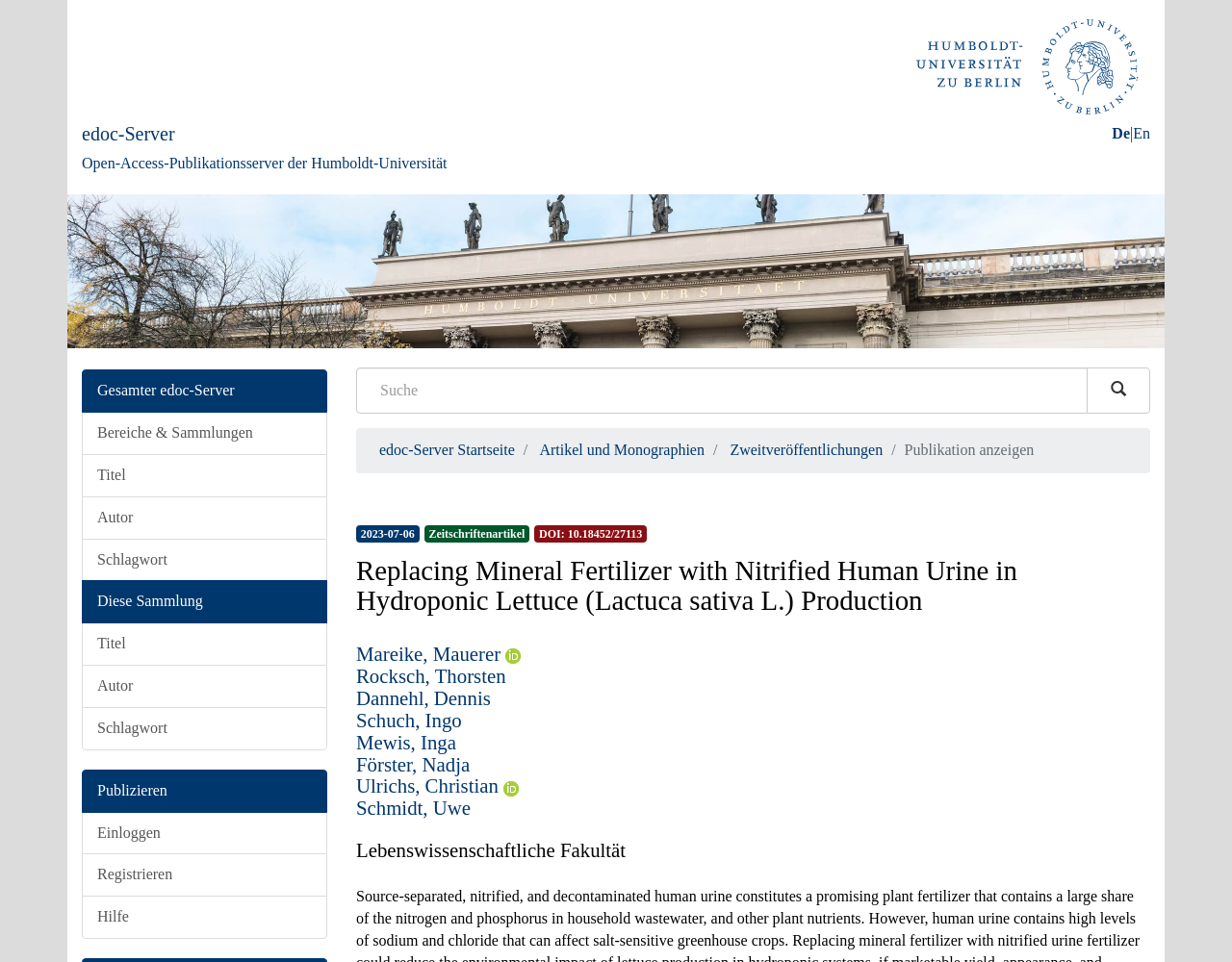What is the language of the webpage?
Provide a fully detailed and comprehensive answer to the question.

I determined the language of the webpage by looking at the language options provided at the top right corner of the webpage, which are 'De' and 'En', indicating that the webpage is available in both German and English.